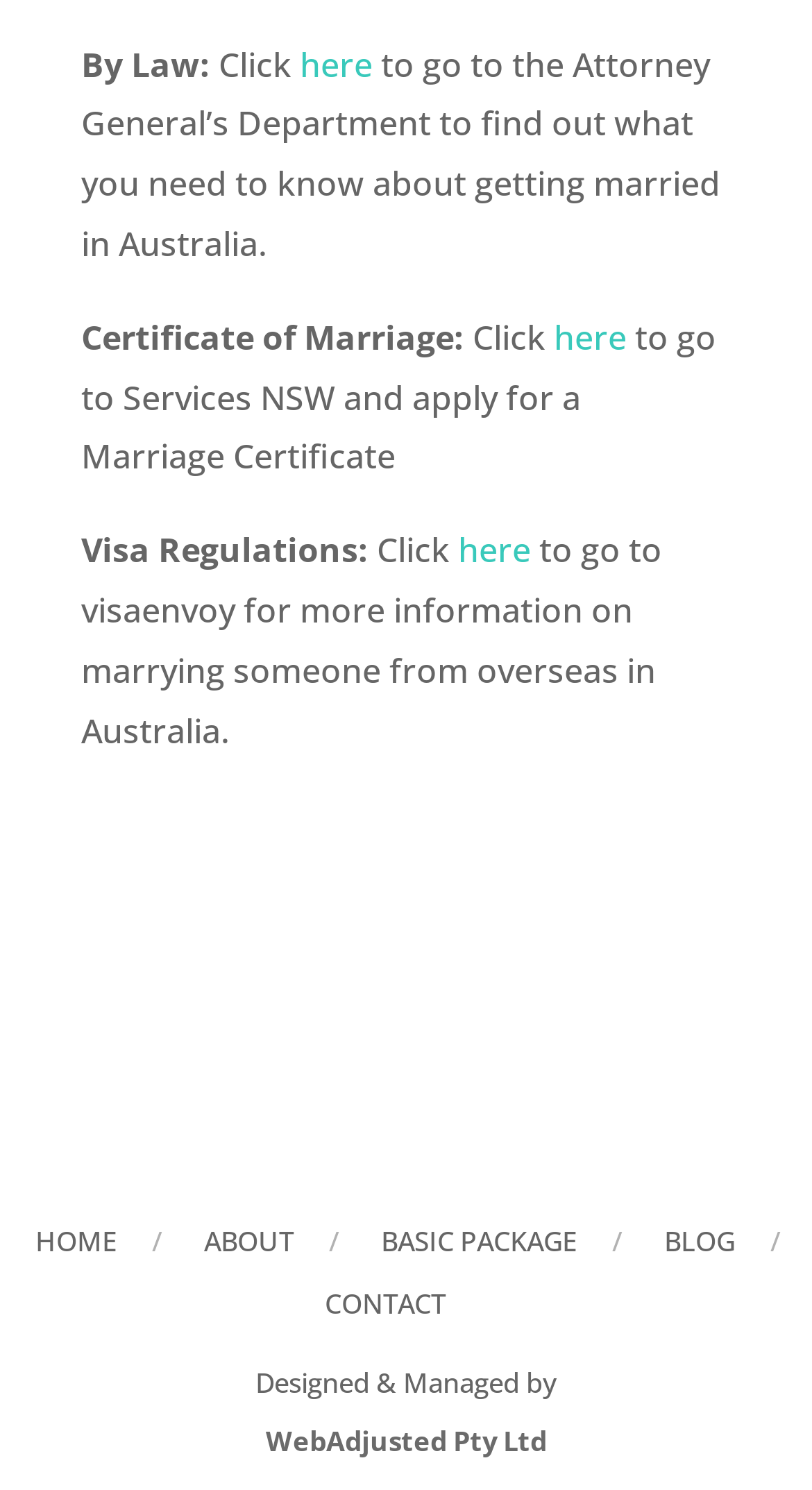What are the main navigation links on this webpage?
Examine the image and provide an in-depth answer to the question.

The answer can be found at the bottom of the webpage, which displays a navigation menu with links to HOME, ABOUT, BASIC PACKAGE, BLOG, and CONTACT.